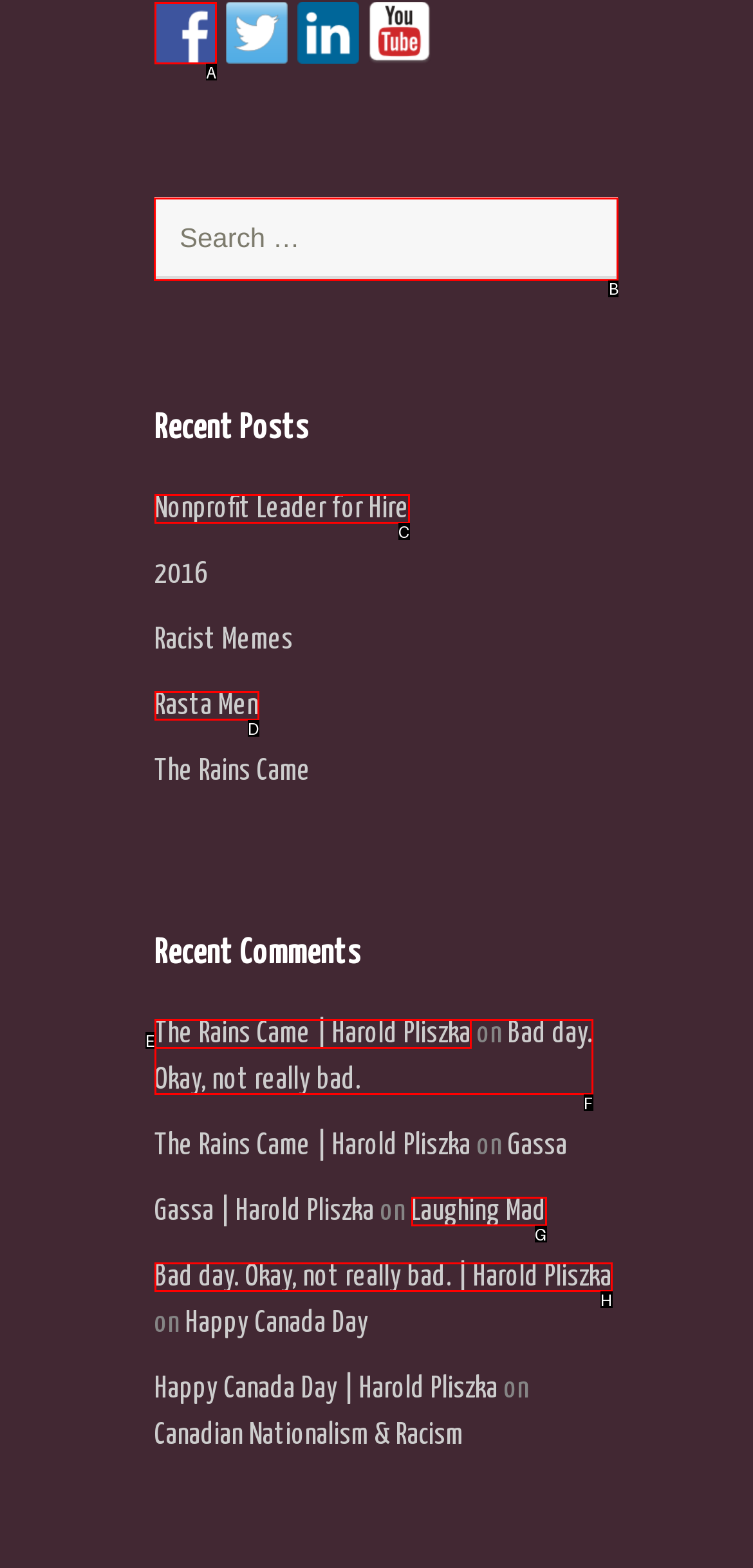From the given options, tell me which letter should be clicked to complete this task: Search for something
Answer with the letter only.

B